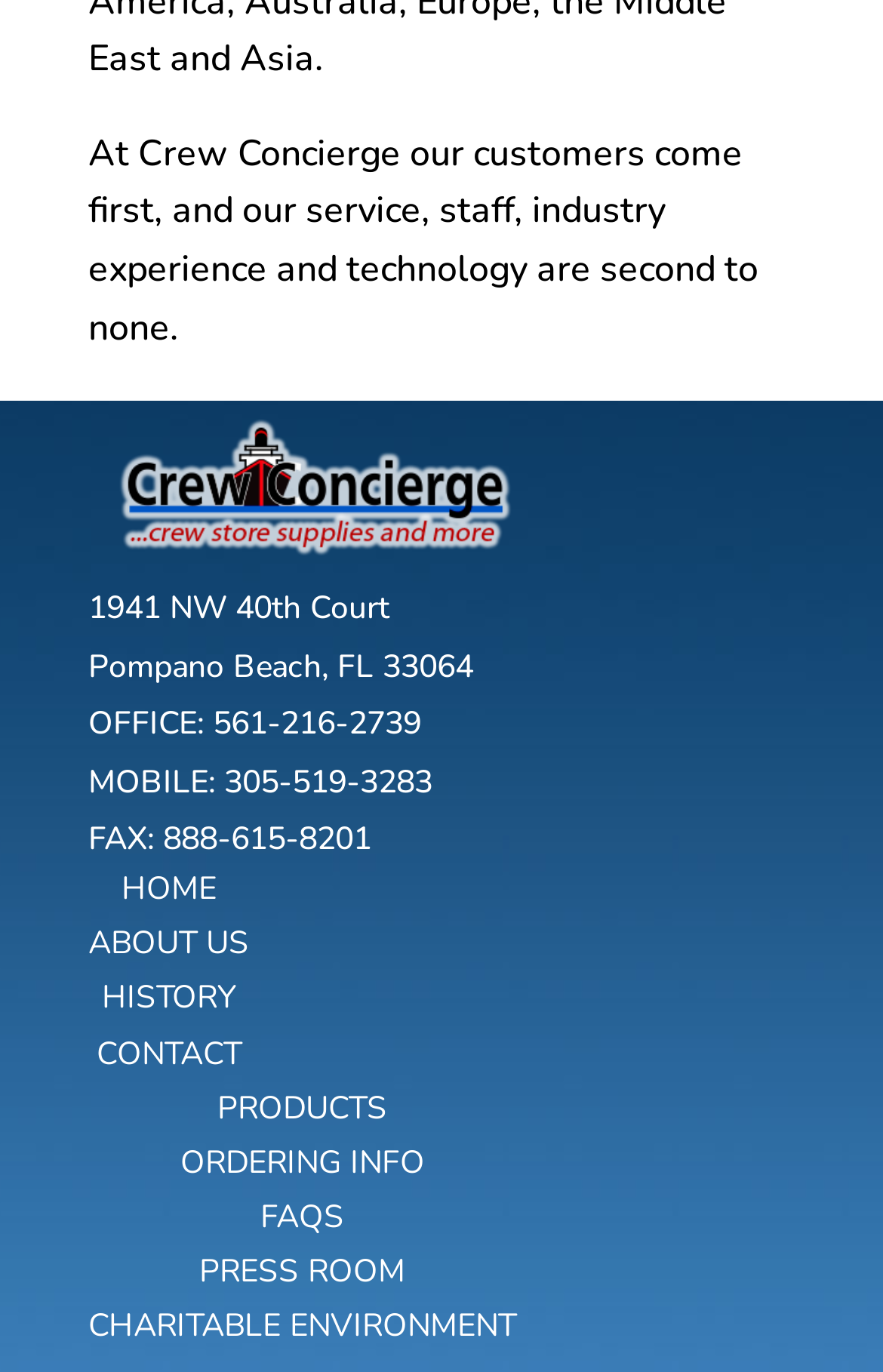What is the company name?
Examine the image closely and answer the question with as much detail as possible.

The company name is obtained from the image element with the text 'Crew Concierge' at the top of the webpage.